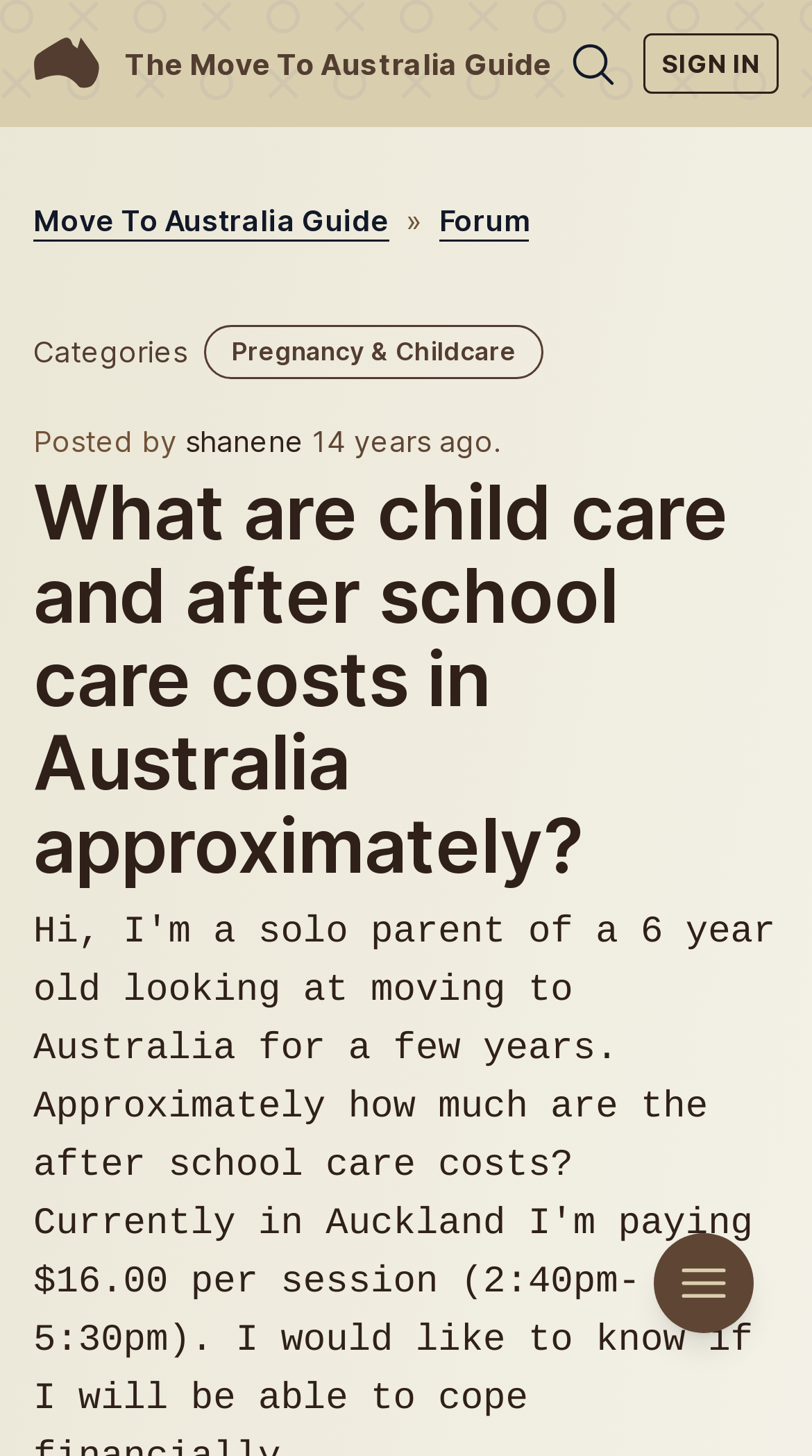Explain the webpage in detail.

The webpage appears to be a forum or discussion board focused on moving to Australia. At the top left, there is a link with an accompanying image, which is likely a logo or icon. Next to it, there is a link titled "The Move To Australia Guide". On the top right, there is a "SIGN IN" button.

Below the top section, there is a navigation menu with links to "Move To Australia Guide", "Forum", and other categories. The "Categories" section is located on the left, with a link to "Pregnancy & Childcare" below it.

The main content of the page is a discussion thread, with a heading that matches the meta description: "What are child care and after school care costs in Australia approximately?". The thread is started by a user named "shanene" 14 years ago. The discussion thread takes up most of the page, with a button at the bottom right, likely for posting a reply or comment.